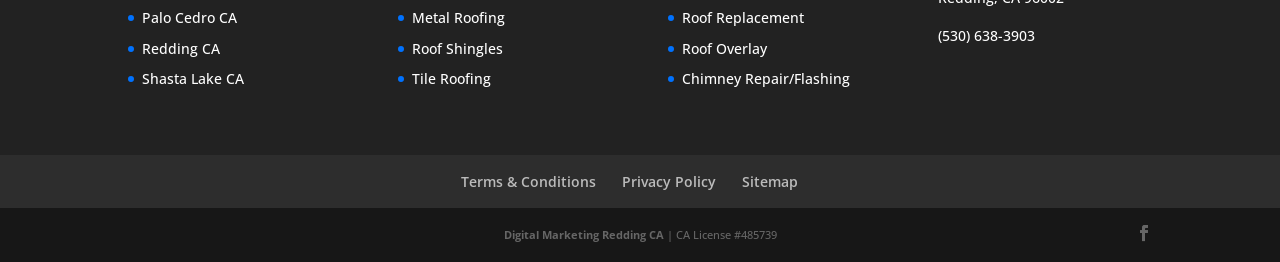What type of services are offered by the company?
Carefully examine the image and provide a detailed answer to the question.

I inferred this by looking at the various link elements on the webpage, such as 'Metal Roofing', 'Roof Shingles', 'Tile Roofing', 'Roof Replacement', and 'Roof Overlay', which suggest that the company offers different types of roofing services.